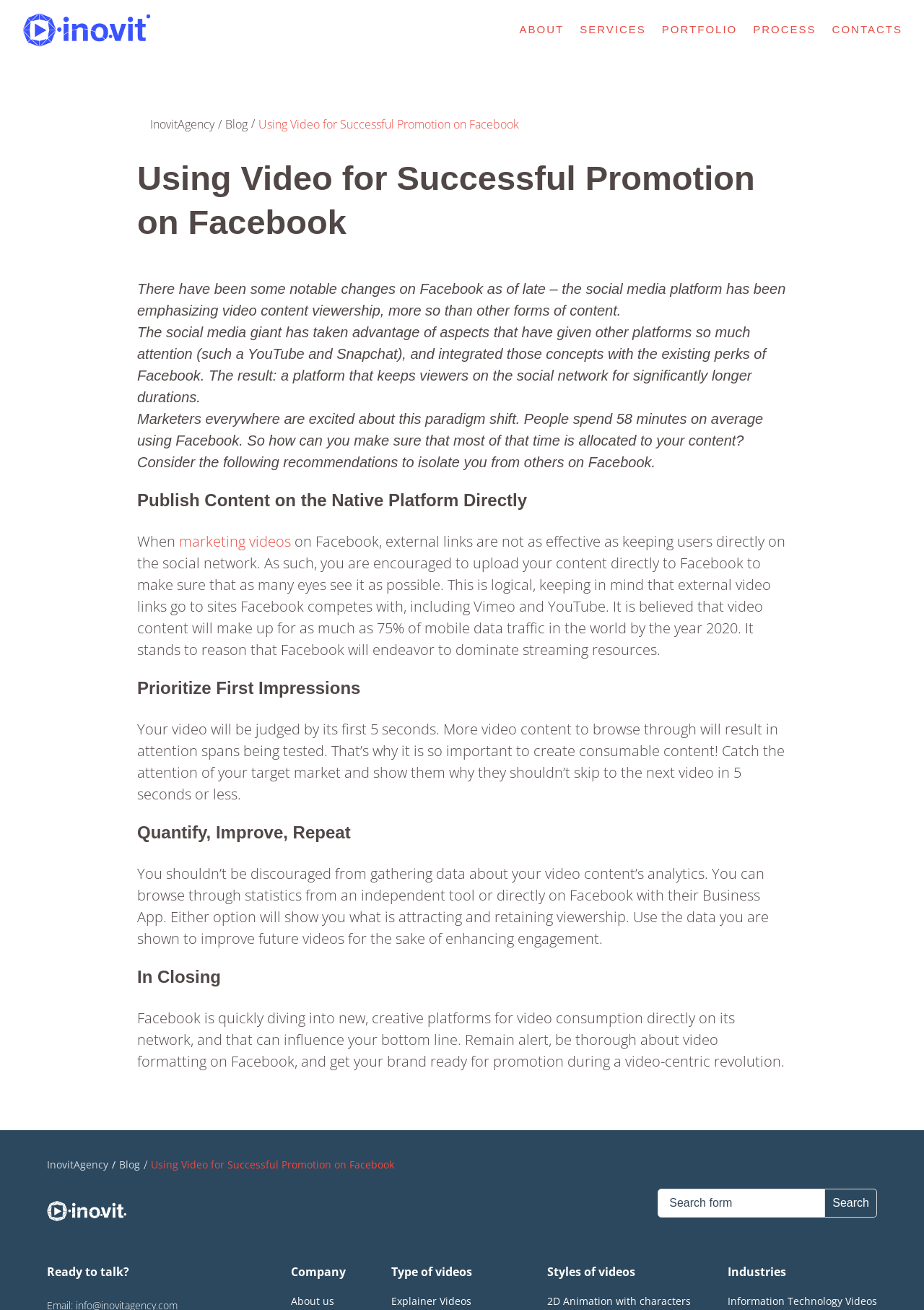Find and specify the bounding box coordinates that correspond to the clickable region for the instruction: "Learn about InovitAgency".

[0.162, 0.088, 0.232, 0.101]